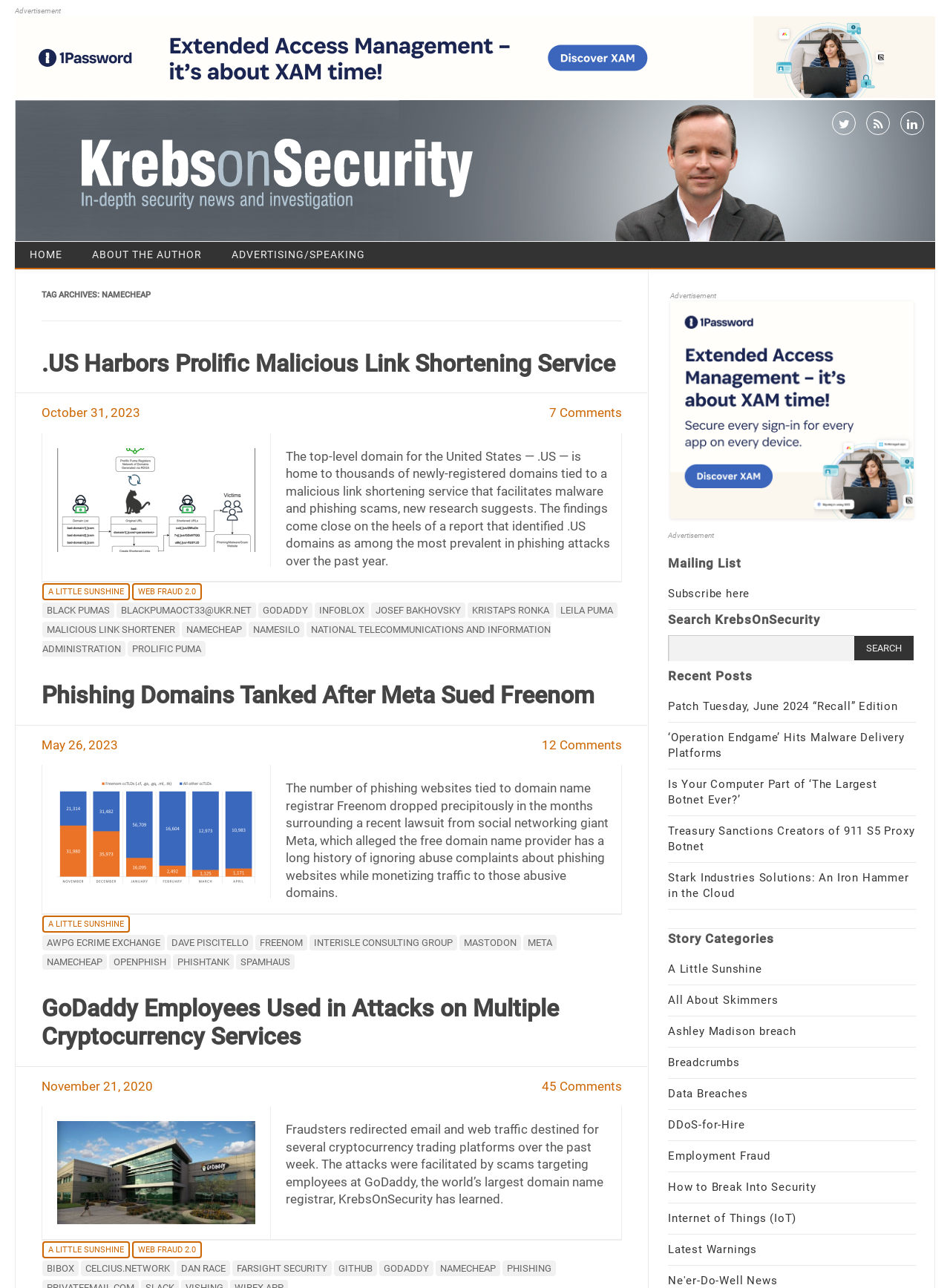Give a concise answer using only one word or phrase for this question:
What is the topic of the first article?

Malicious link shortening service